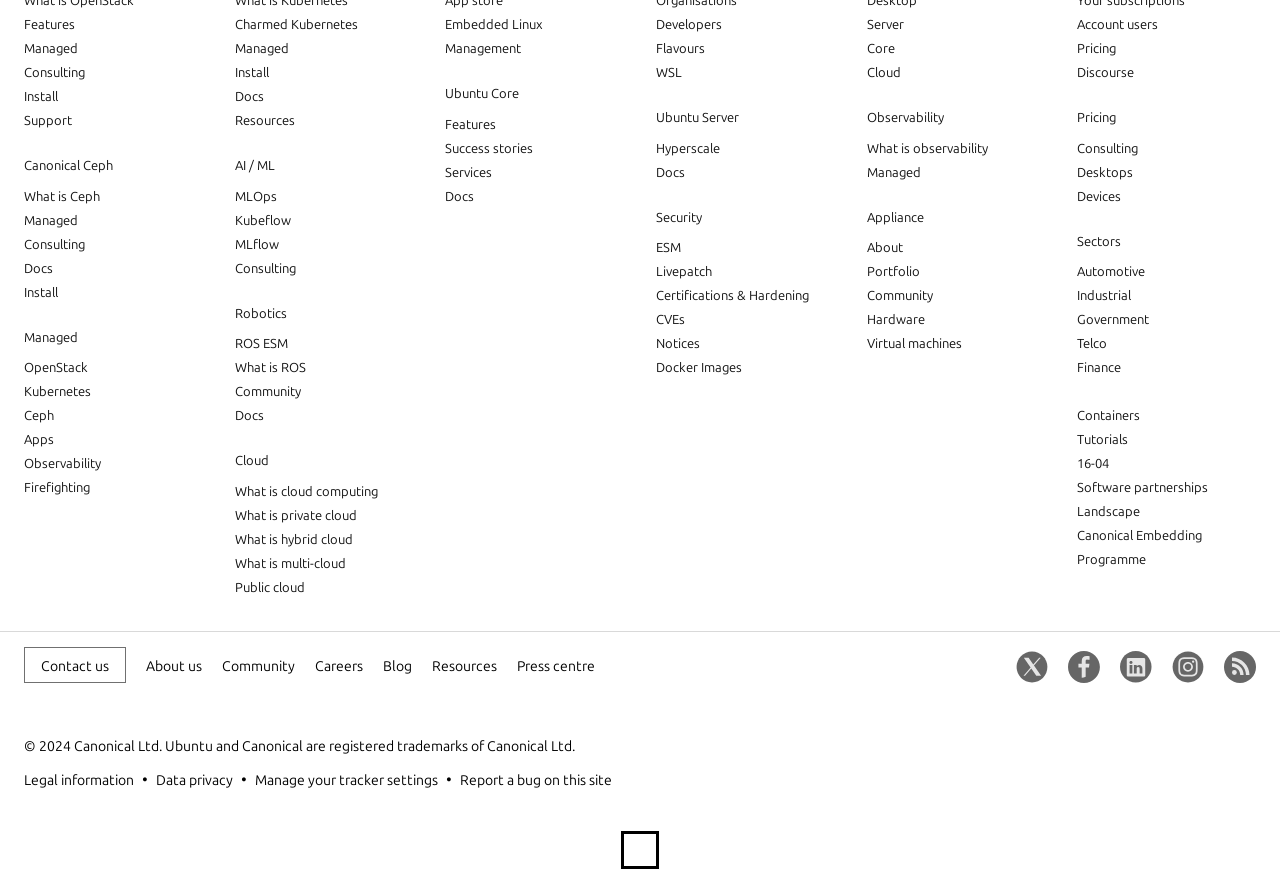Identify the bounding box coordinates for the element that needs to be clicked to fulfill this instruction: "Learn about 'Canonical Ceph'". Provide the coordinates in the format of four float numbers between 0 and 1: [left, top, right, bottom].

[0.019, 0.18, 0.158, 0.212]